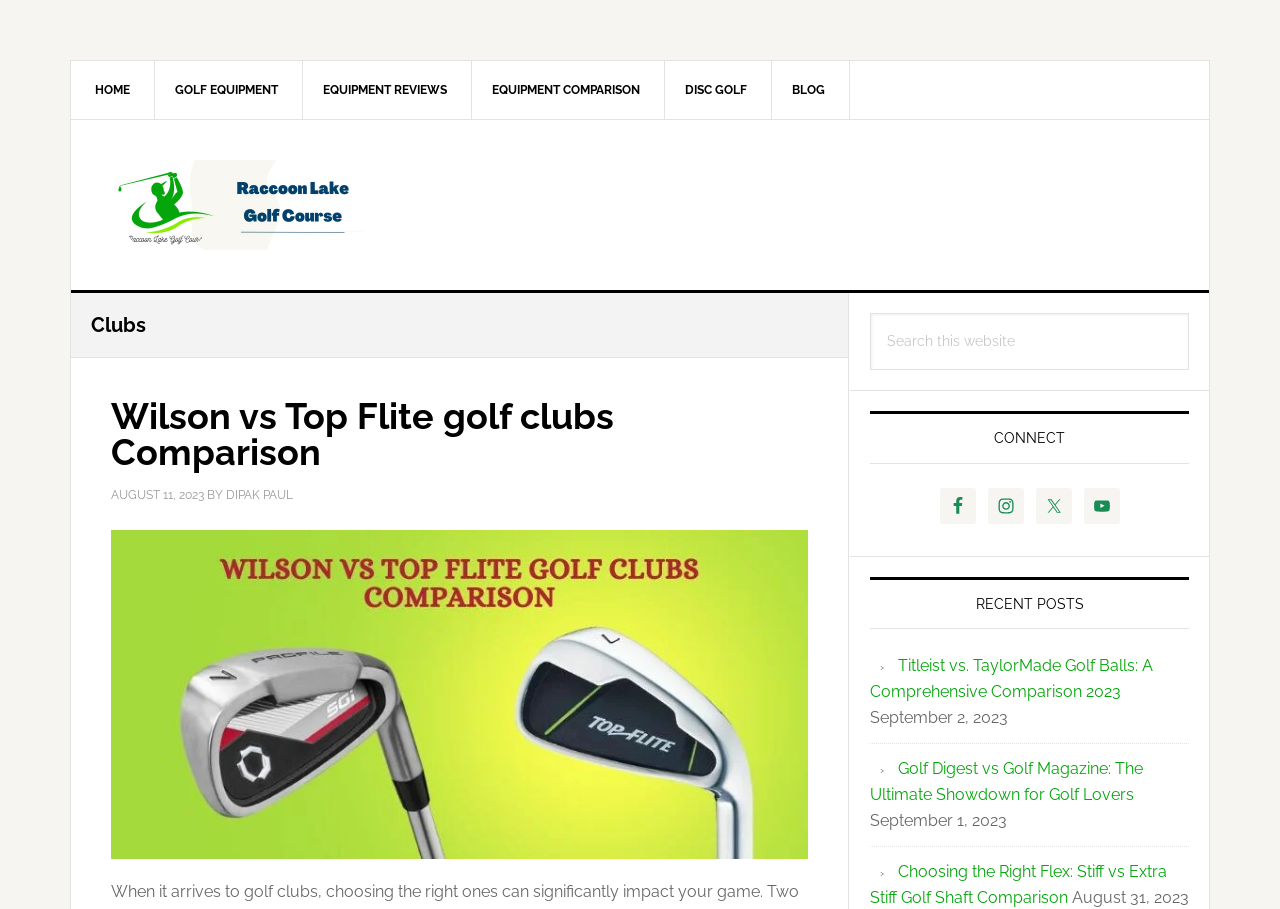Identify the bounding box of the HTML element described here: "Facebook". Provide the coordinates as four float numbers between 0 and 1: [left, top, right, bottom].

[0.734, 0.536, 0.762, 0.576]